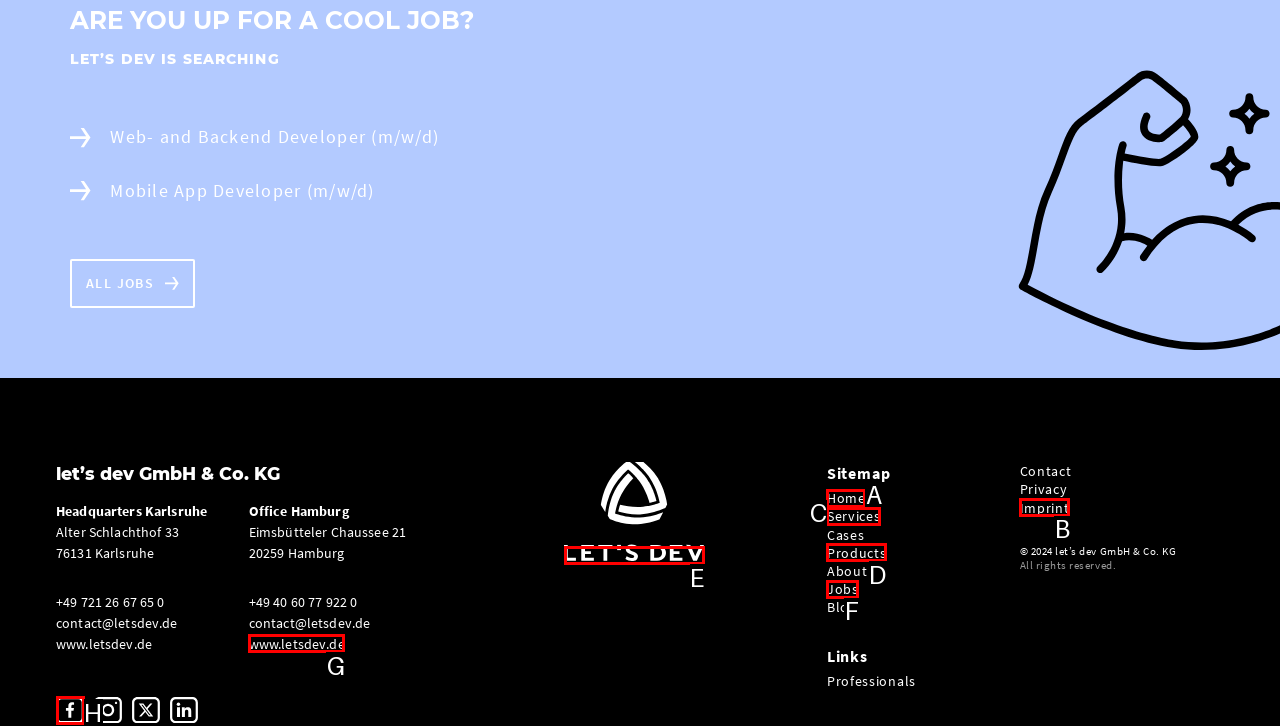Decide which letter you need to select to fulfill the task: Click on the Über uns link
Answer with the letter that matches the correct option directly.

None